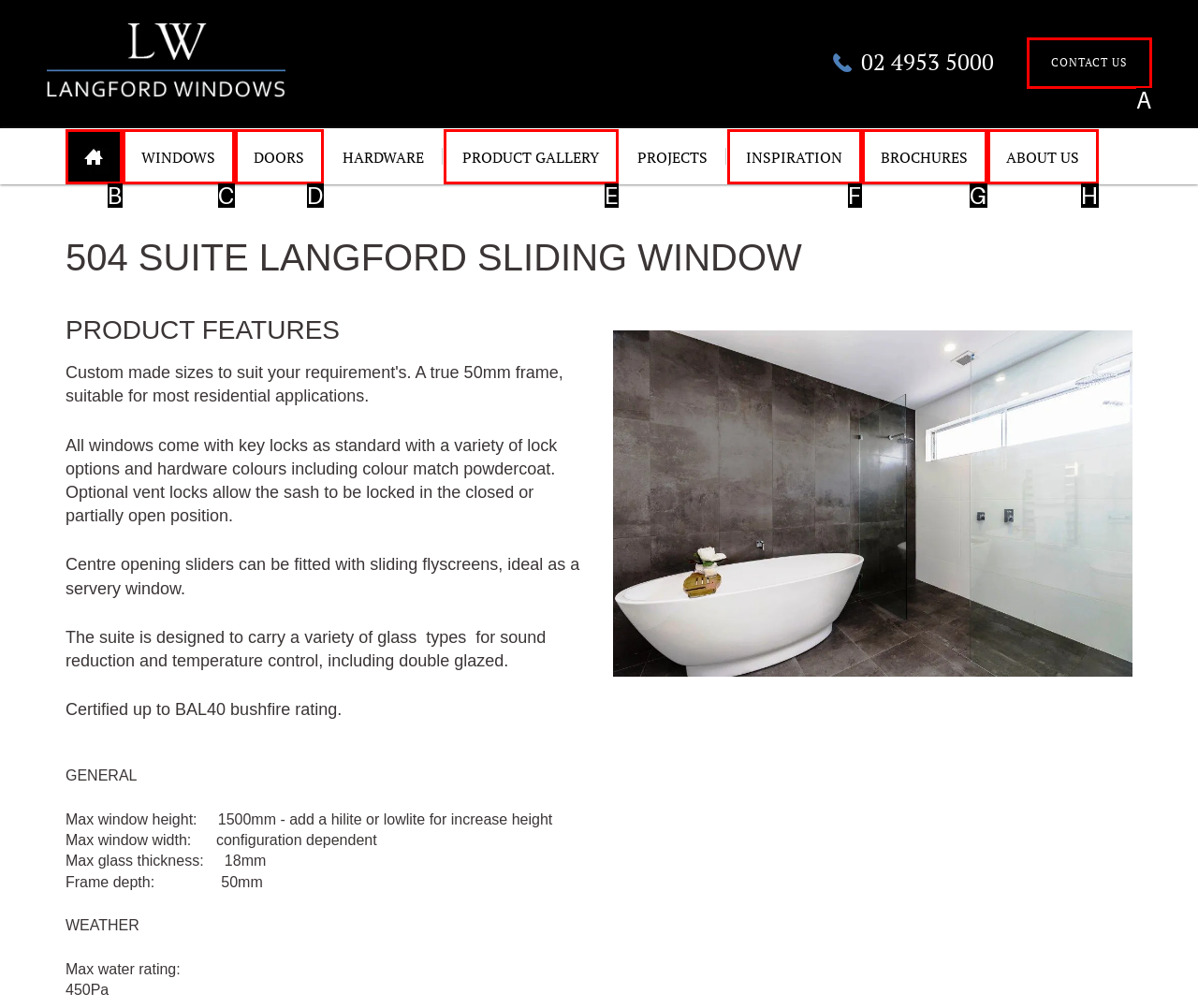Identify the letter corresponding to the UI element that matches this description: Product Gallery
Answer using only the letter from the provided options.

E